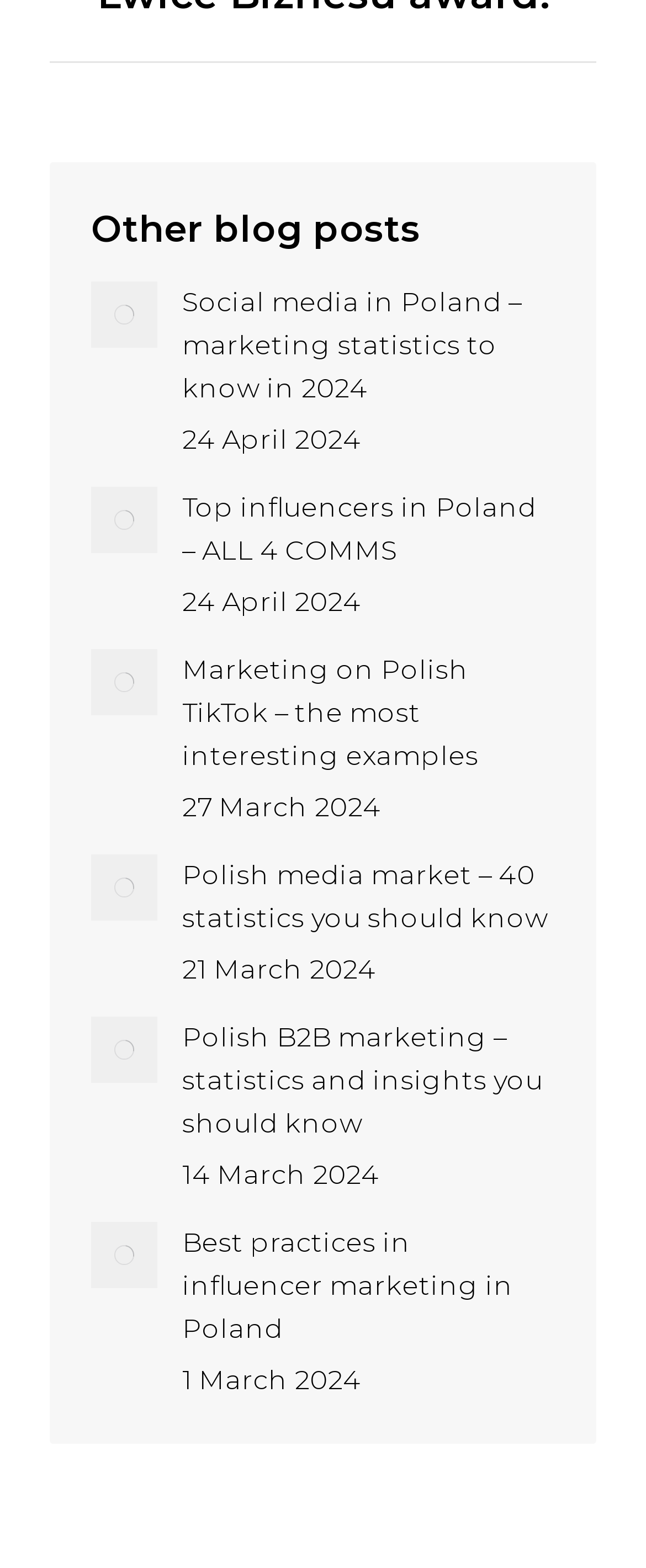What is the date of the first blog post?
Based on the image, answer the question with a single word or brief phrase.

24 April 2024